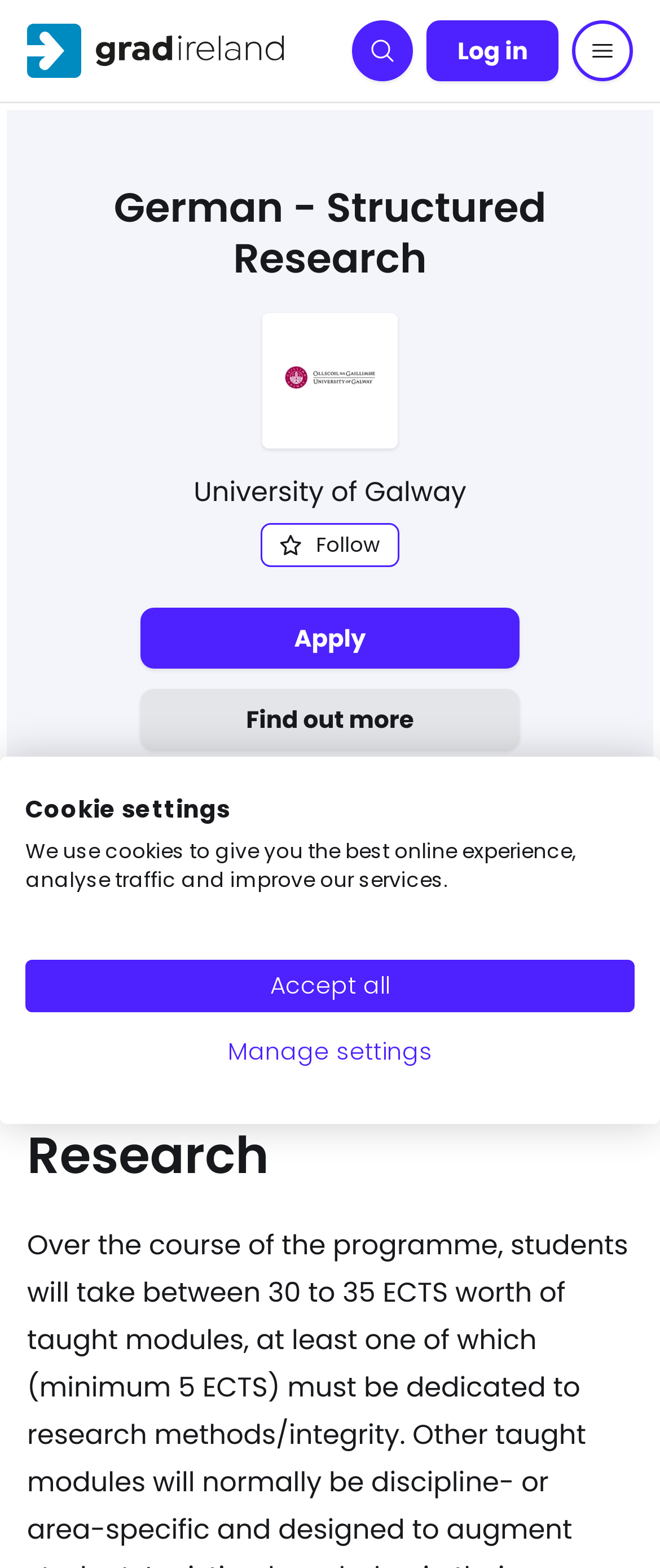Please extract the primary headline from the webpage.

German - Structured Research